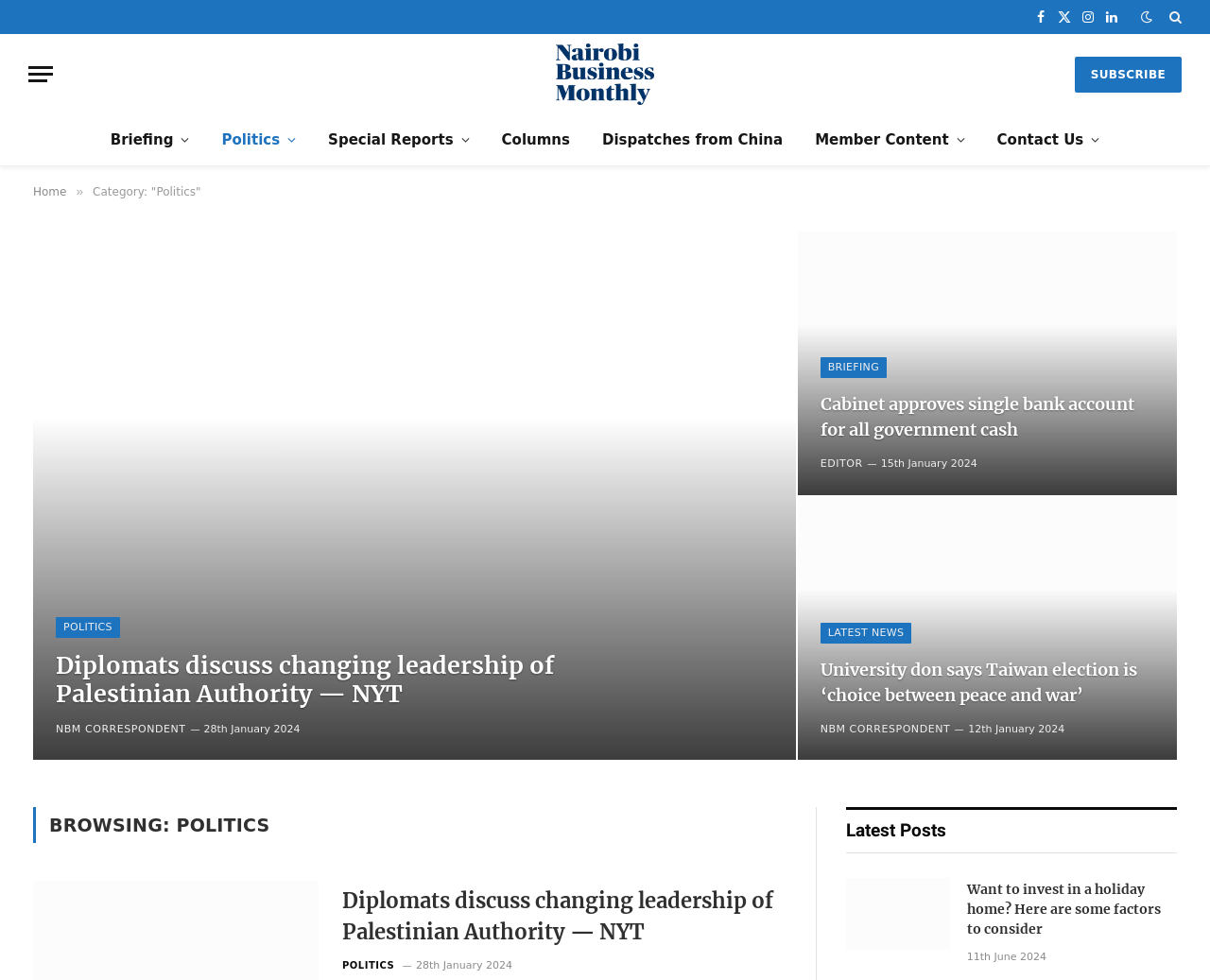Provide an in-depth caption for the elements present on the webpage.

The webpage is an archive of politics-related articles from Nairobi Business Monthly. At the top, there are social media links to Facebook, Twitter, Instagram, and LinkedIn, followed by a menu button and a link to the Nairobi Business Monthly website. 

Below the top section, there are several categories listed, including Briefing, Politics, Special Reports, Columns, Dispatches from China, Member Content, and Contact Us. 

The main content of the webpage is divided into three columns, each containing multiple articles. Each article has a heading, a link to the full article, and a timestamp indicating the publication date. The articles are categorized under Politics, with topics ranging from diplomatic discussions to government cash management and Taiwan elections.

On the right side of the webpage, there is a section titled "BROWSING: POLITICS" with a list of article headings and links. Below this section, there is a "Latest Posts" heading, followed by another article with a link and timestamp.

Overall, the webpage provides an archive of politics-related articles from Nairobi Business Monthly, with easy navigation and categorization for readers to find relevant content.